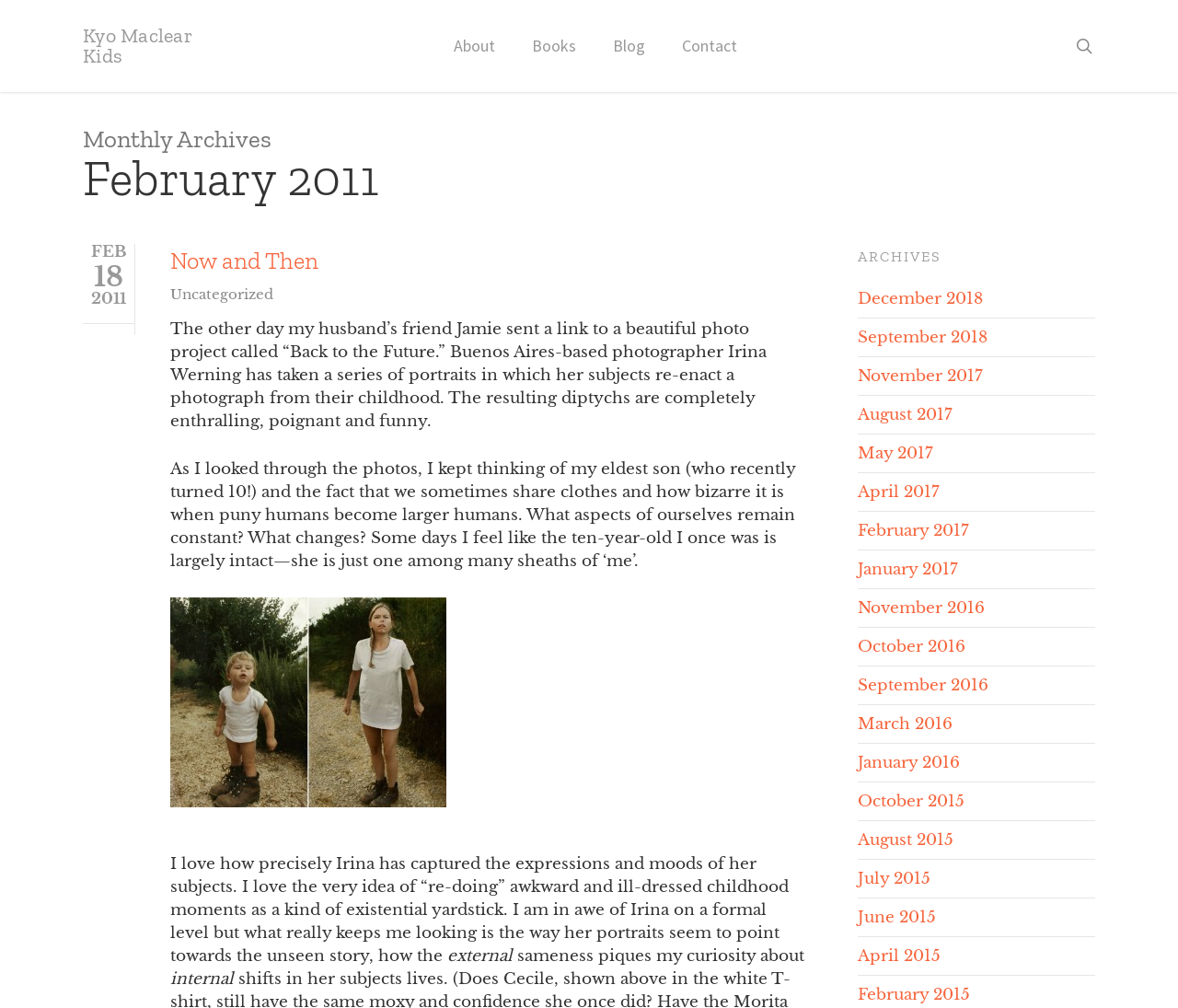Using floating point numbers between 0 and 1, provide the bounding box coordinates in the format (top-left x, top-left y, bottom-right x, bottom-right y). Locate the UI element described here: Blog

[0.505, 0.037, 0.563, 0.054]